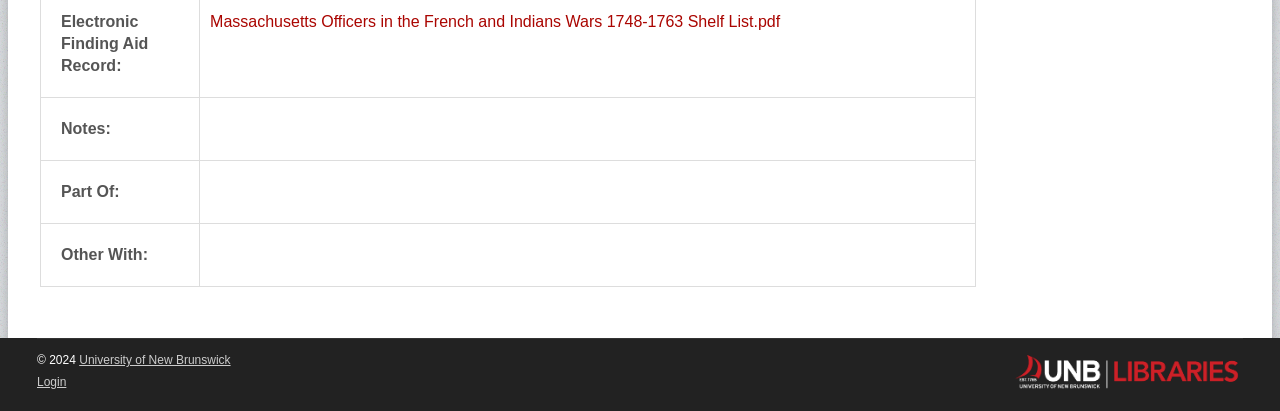How many rows are there in the grid?
Based on the image, answer the question in a detailed manner.

I found the answer by looking at the grid structure, which consists of three rows with grid cells containing labels and empty fields.